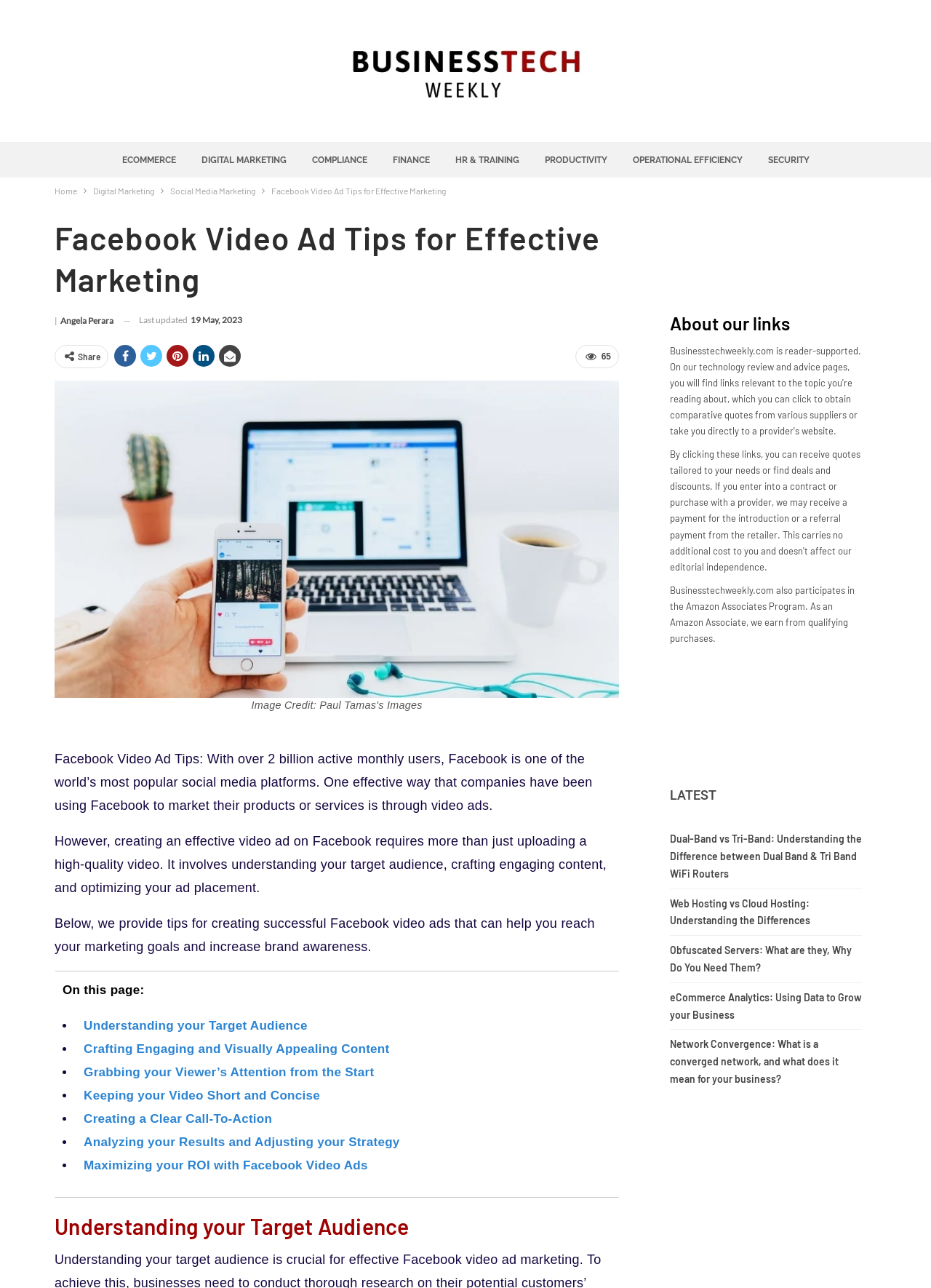Calculate the bounding box coordinates for the UI element based on the following description: "alt="BusinessTechWeekly.com"". Ensure the coordinates are four float numbers between 0 and 1, i.e., [left, top, right, bottom].

[0.365, 0.034, 0.635, 0.068]